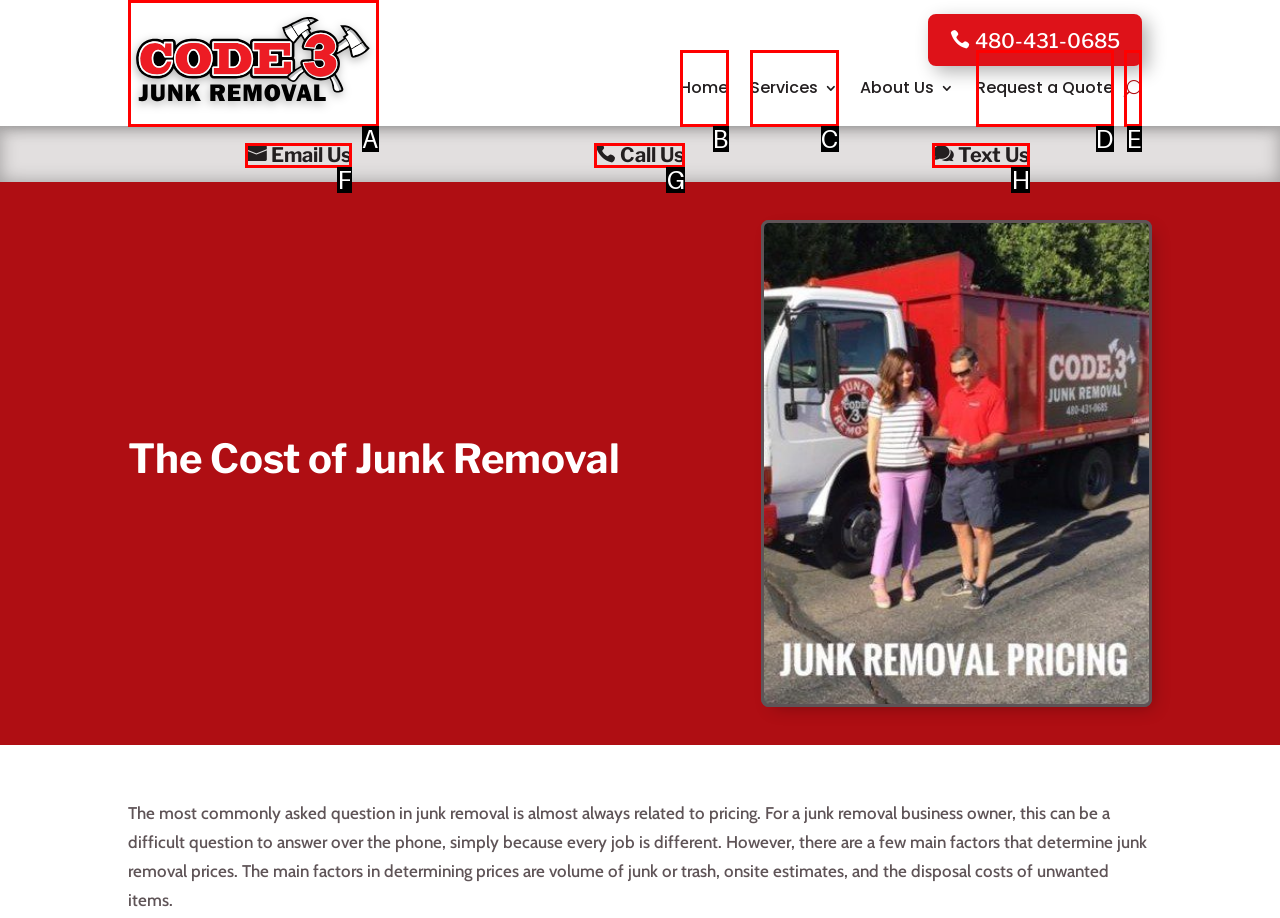Match the element description: Request a Quote to the correct HTML element. Answer with the letter of the selected option.

D